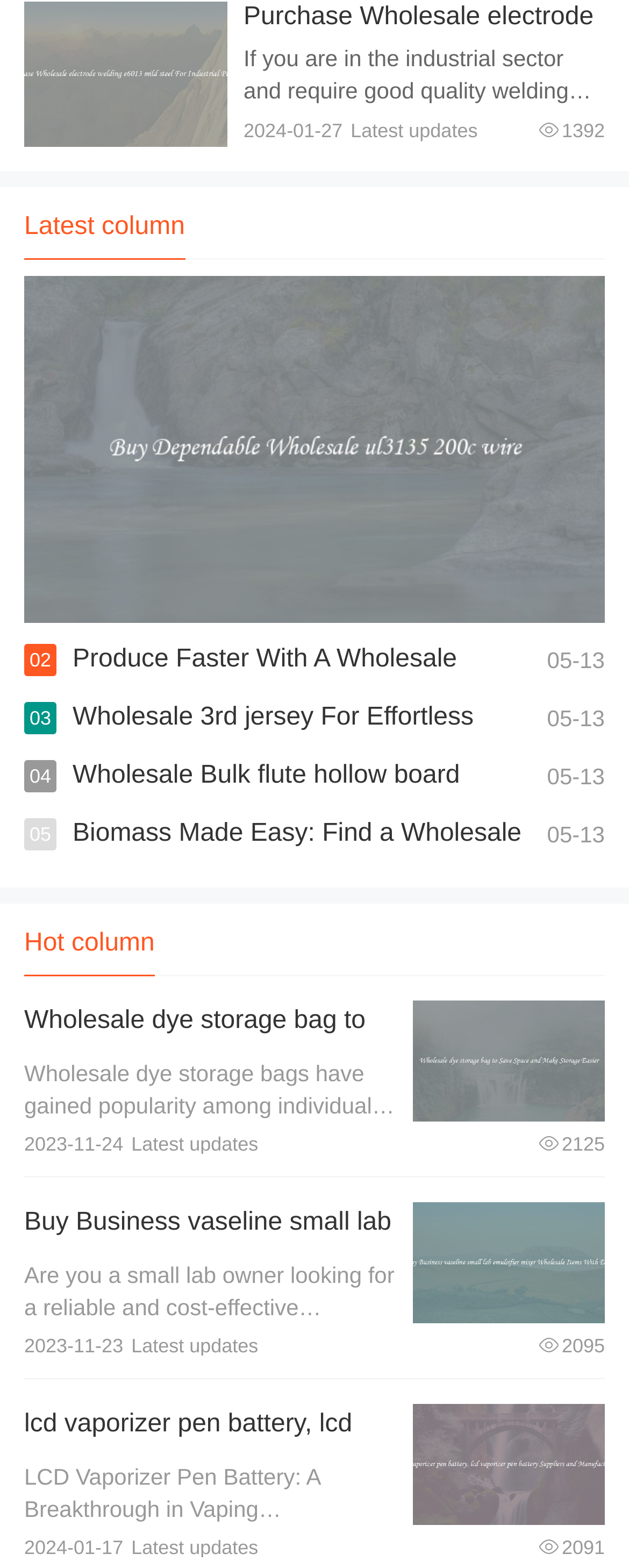What is the purpose of the 'Wholesale electrode welding e6013 mild steel' product?
Give a detailed explanation using the information visible in the image.

I read the description of the 'Wholesale electrode welding e6013 mild steel' product and found that it is intended for use in the industrial sector for projects that require good quality welding electrodes.